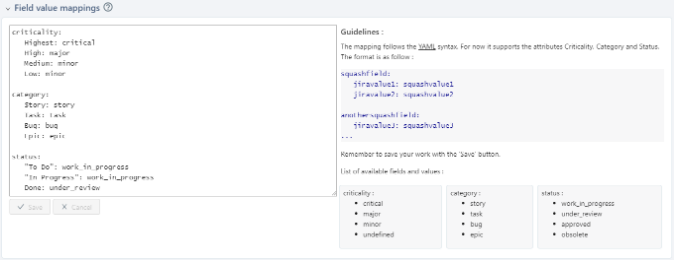What is the purpose of the guidelines in the right panel?
Based on the image content, provide your answer in one word or a short phrase.

To help users format their entries correctly